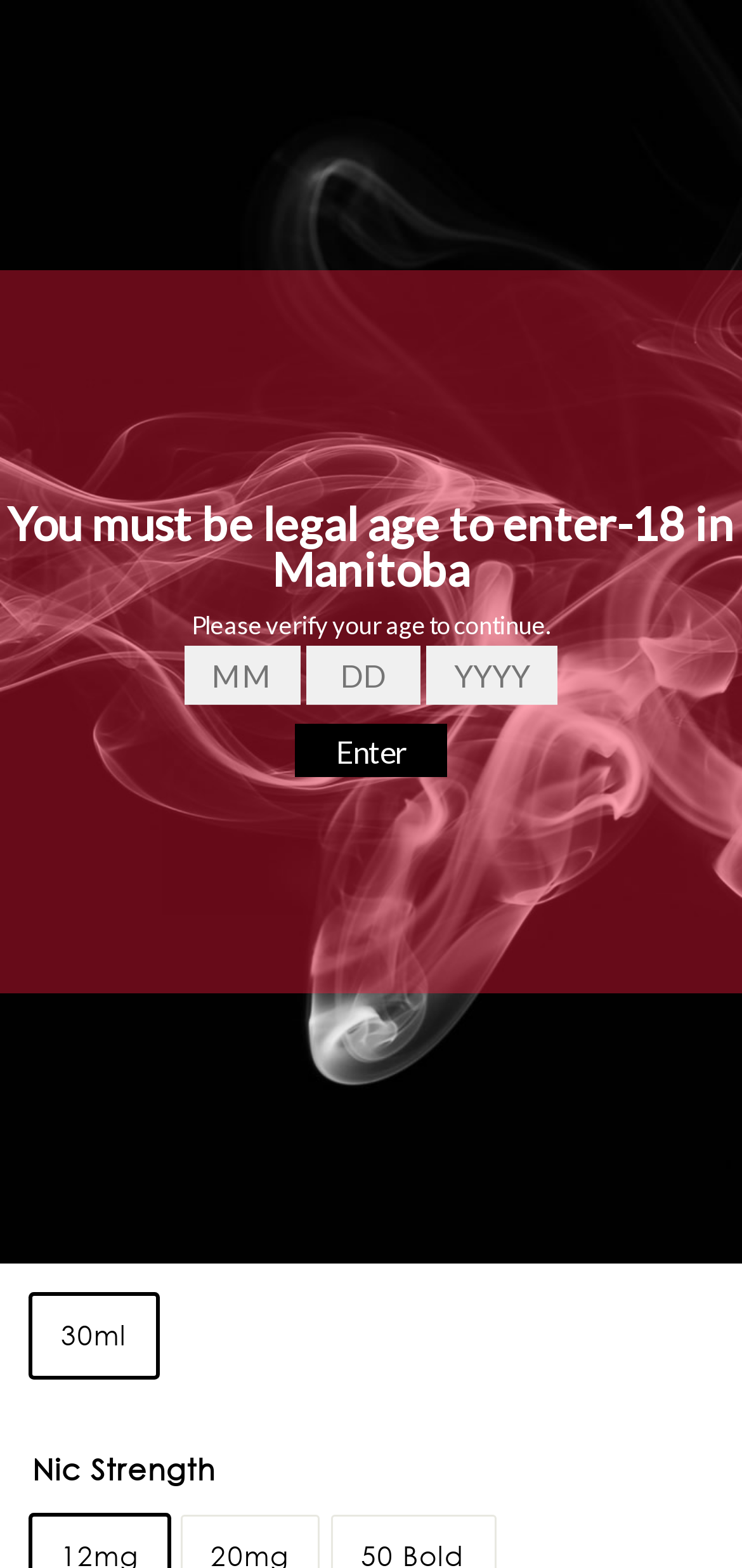Please analyze the image and provide a thorough answer to the question:
What is the size of the e-liquid?

I found the answer by examining the radio buttons under the 'Size' label, and noticing that the '30ml' option is checked, indicating that it is the selected size.